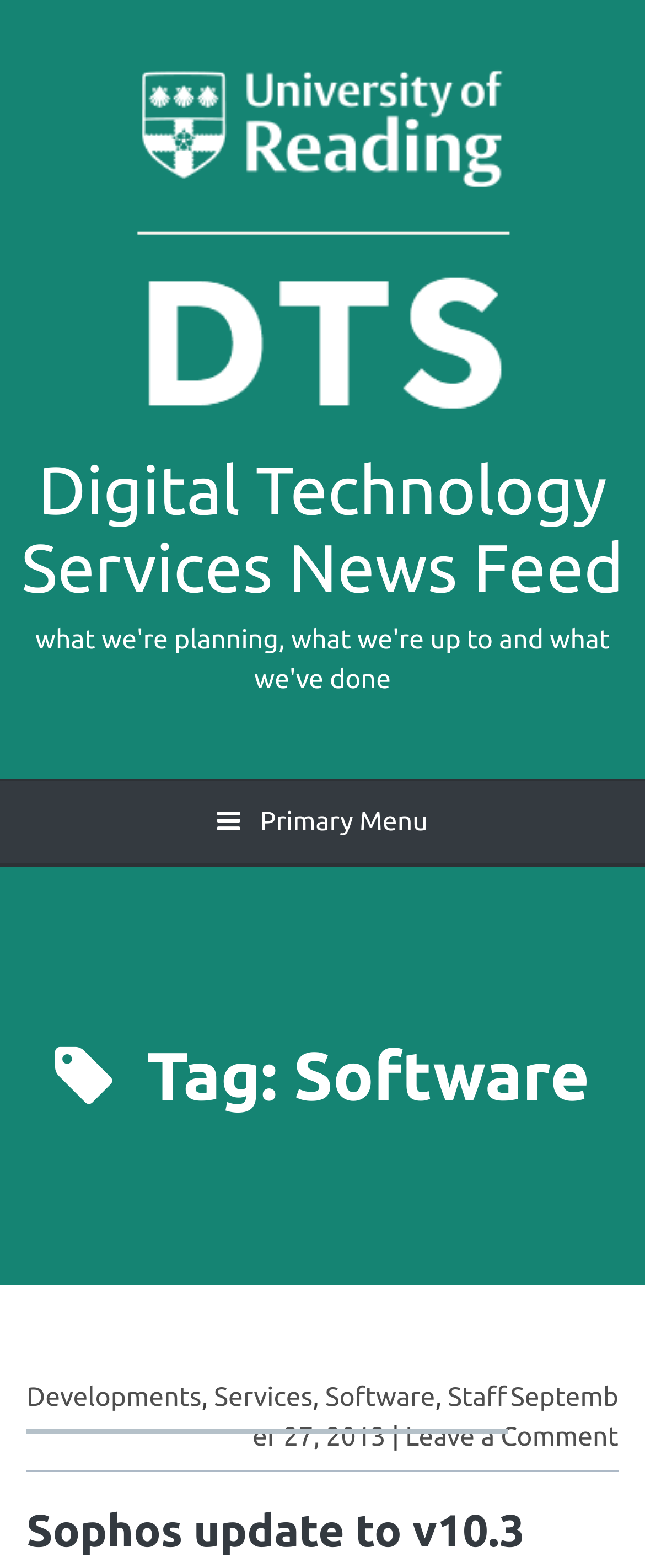Ascertain the bounding box coordinates for the UI element detailed here: "RSS". The coordinates should be provided as [left, top, right, bottom] with each value being a float between 0 and 1.

None